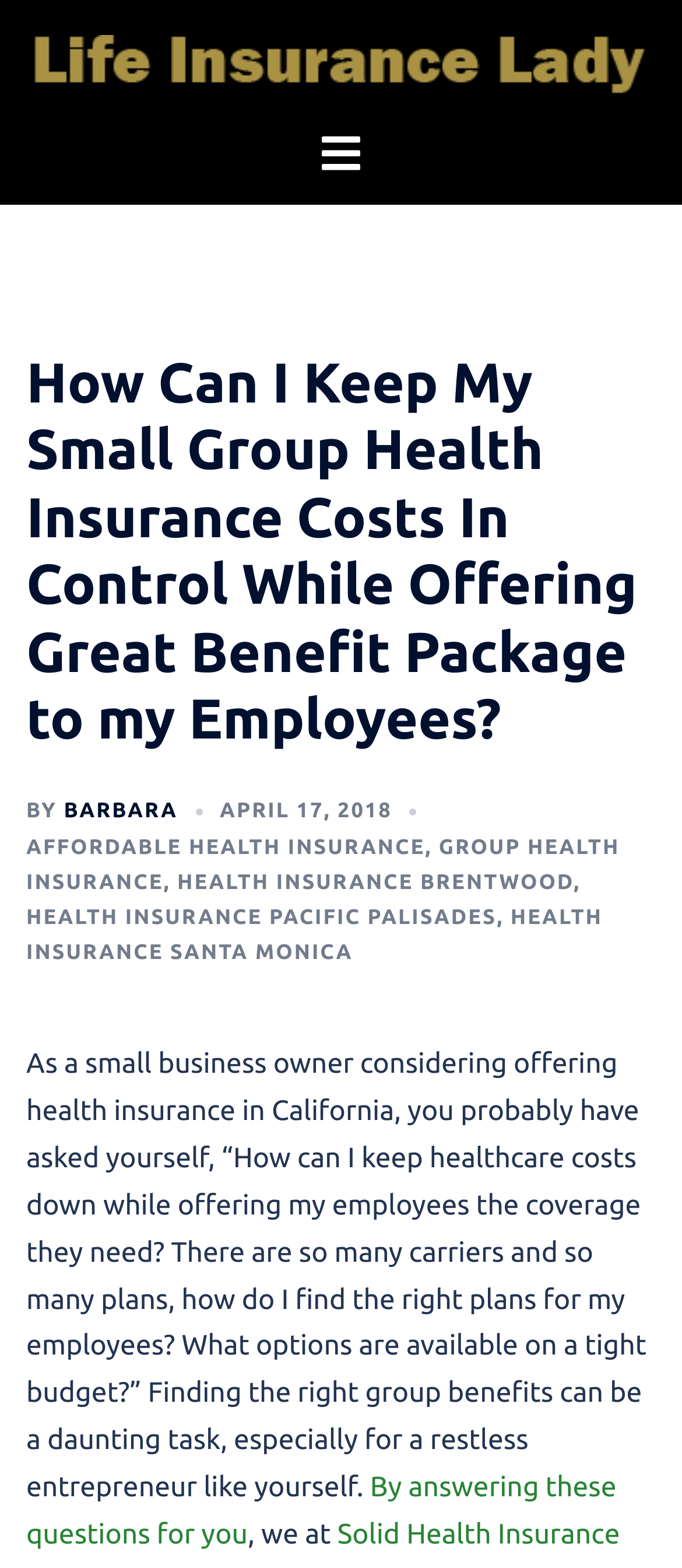What is the purpose of the article?
Using the information from the image, give a concise answer in one word or a short phrase.

To help entrepreneurs find the right group benefits